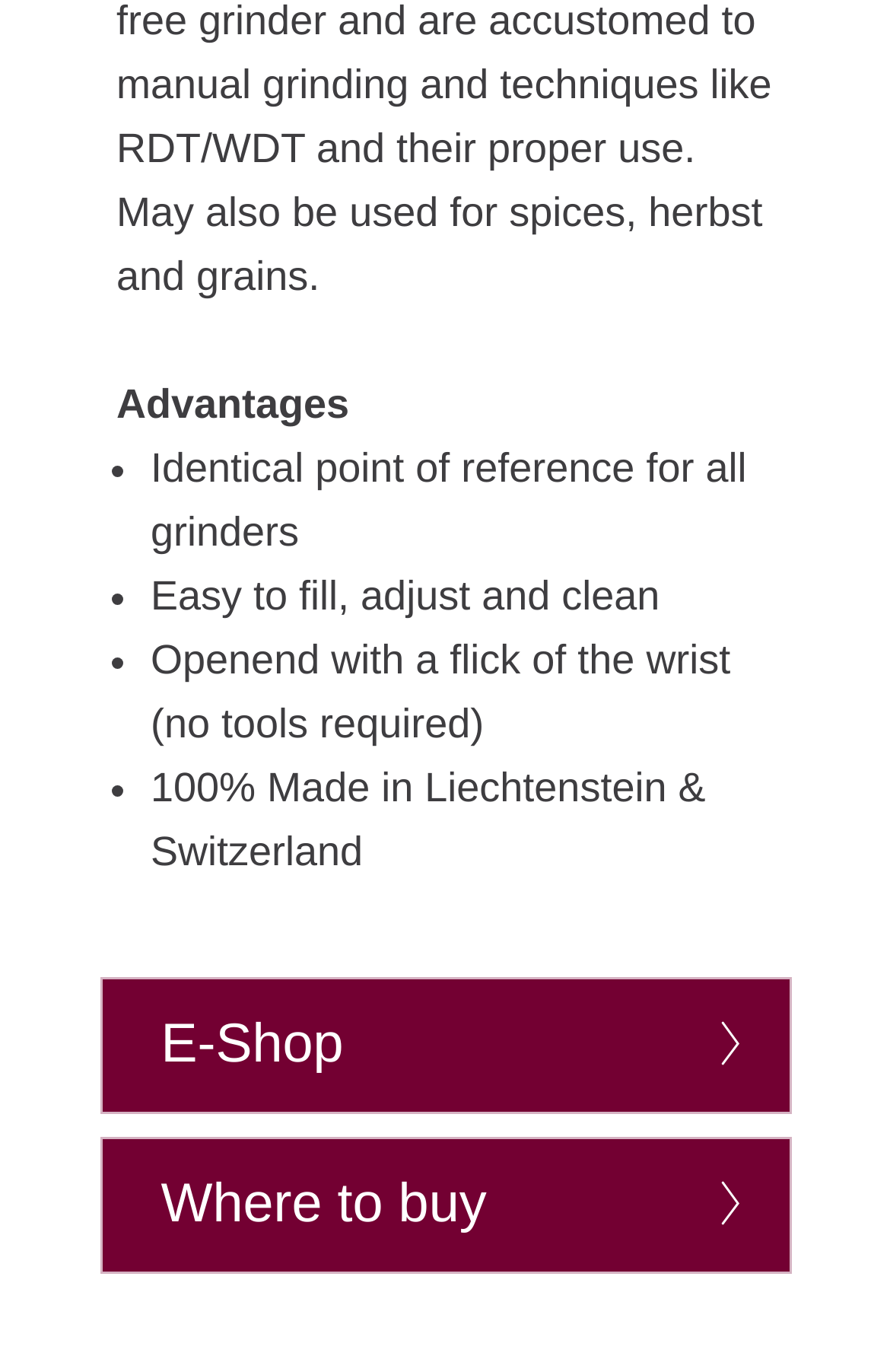Look at the image and answer the question in detail:
How many advantages are listed?

The webpage lists four advantages of the product, each marked with a bullet point. These advantages are having an identical point of reference for all grinders, being easy to fill, adjust, and clean, opening with a flick of the wrist without tools, and being 100% made in Liechtenstein and Switzerland.